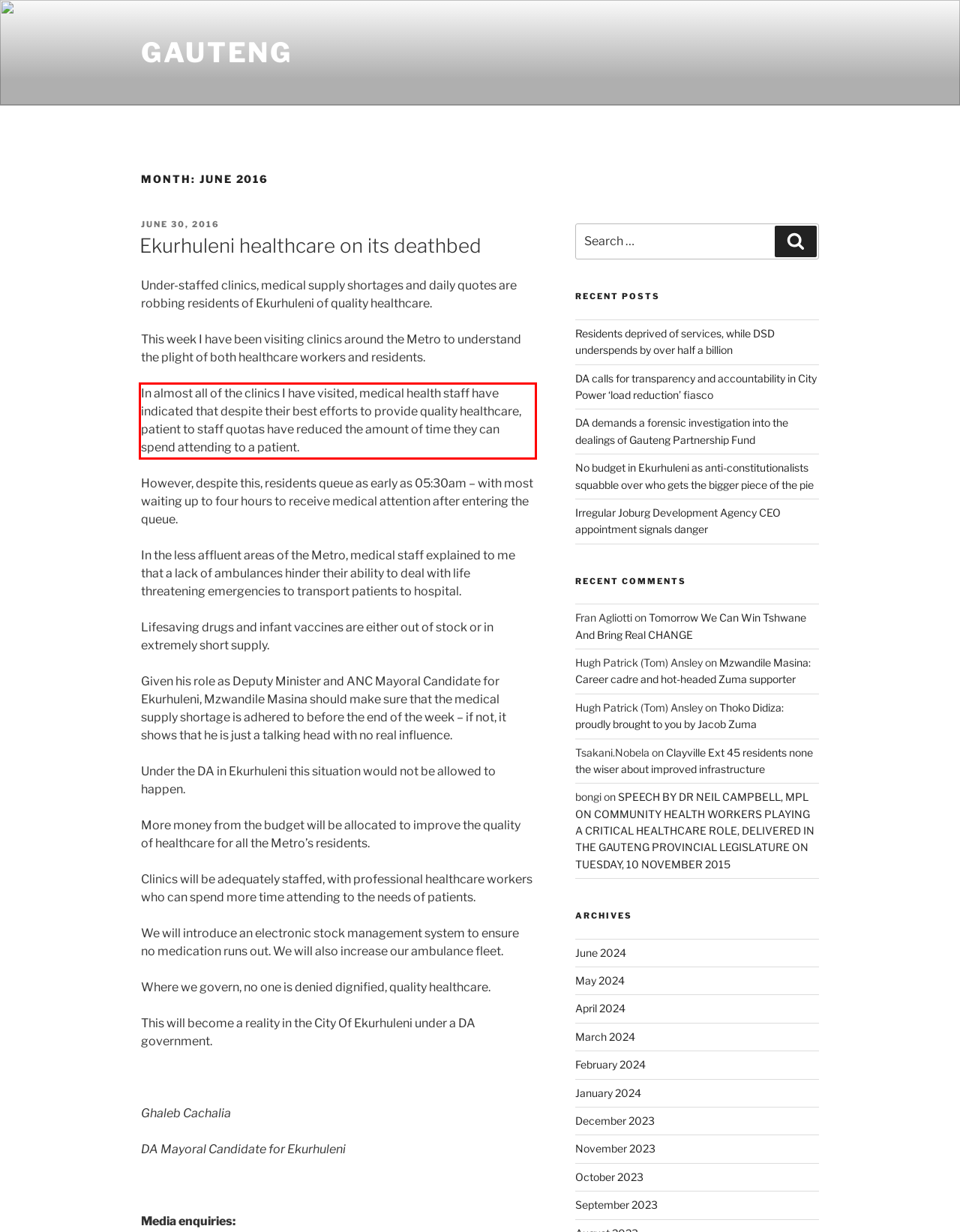Given a webpage screenshot, identify the text inside the red bounding box using OCR and extract it.

In almost all of the clinics I have visited, medical health staff have indicated that despite their best efforts to provide quality healthcare, patient to staff quotas have reduced the amount of time they can spend attending to a patient.